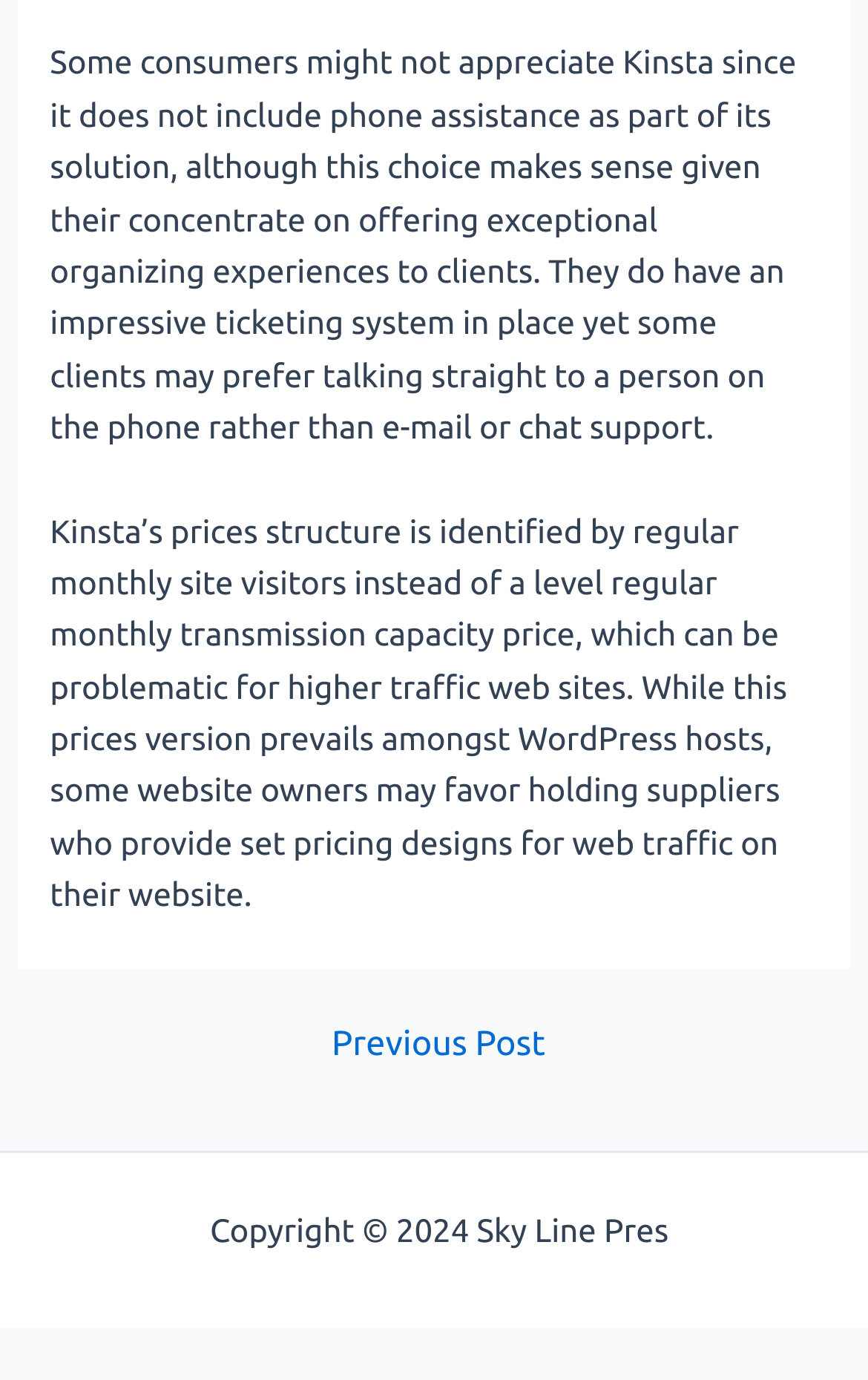What is the copyright year?
Please answer the question as detailed as possible based on the image.

The copyright year is 2024, which is explicitly stated in the static text element 'Copyright © 2024 Sky Line Pres'.